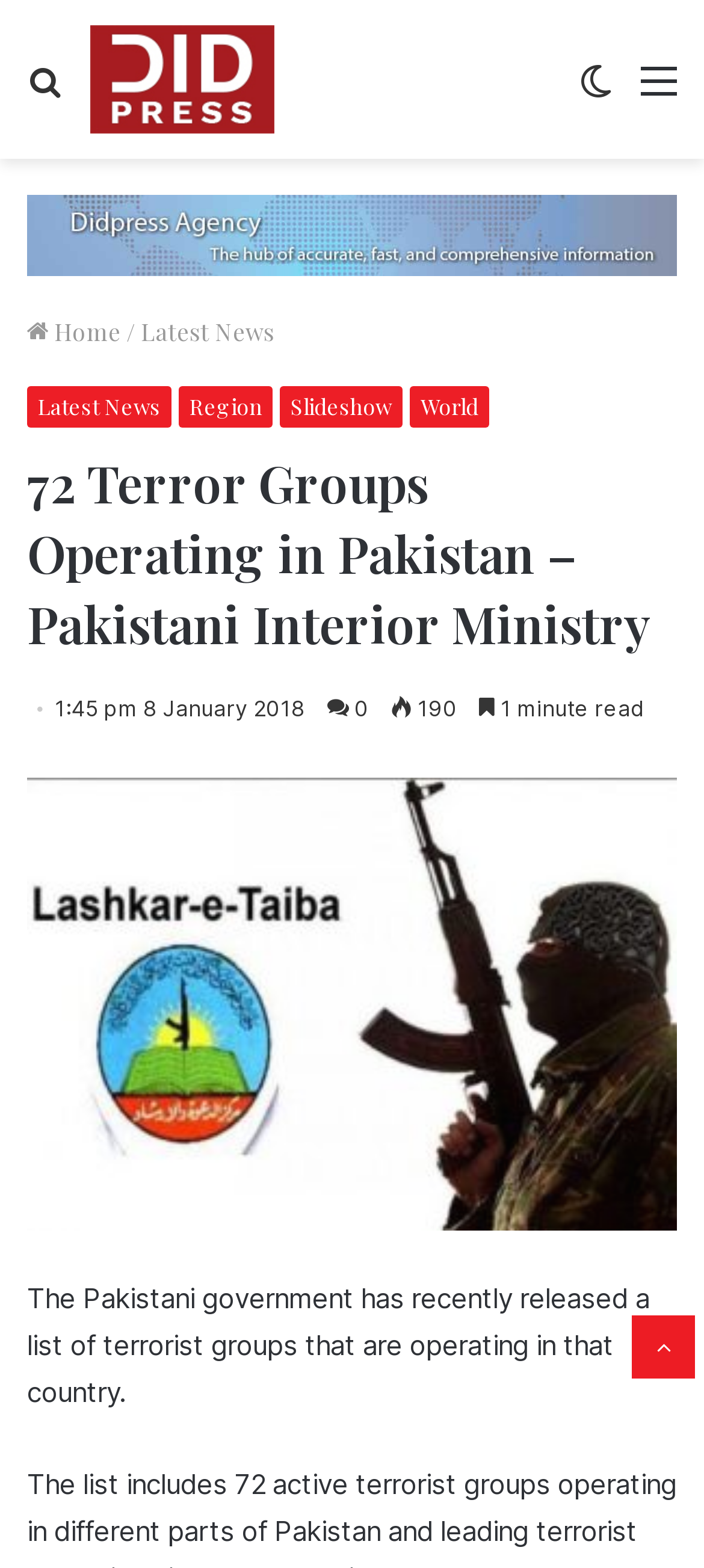Can you find the bounding box coordinates of the area I should click to execute the following instruction: "Switch skin"?

[0.821, 0.033, 0.872, 0.085]